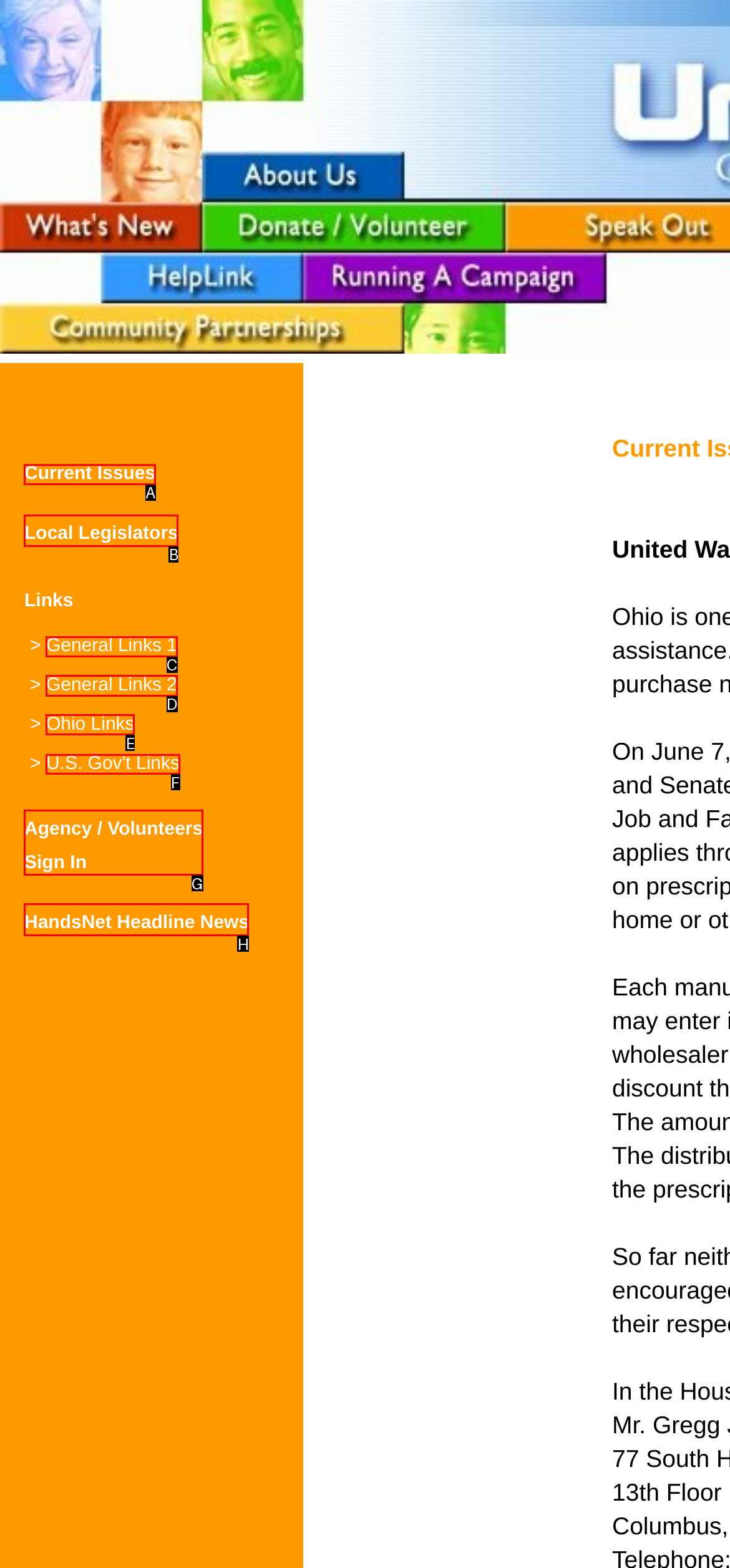For the task: Read HandsNet Headline News, identify the HTML element to click.
Provide the letter corresponding to the right choice from the given options.

H